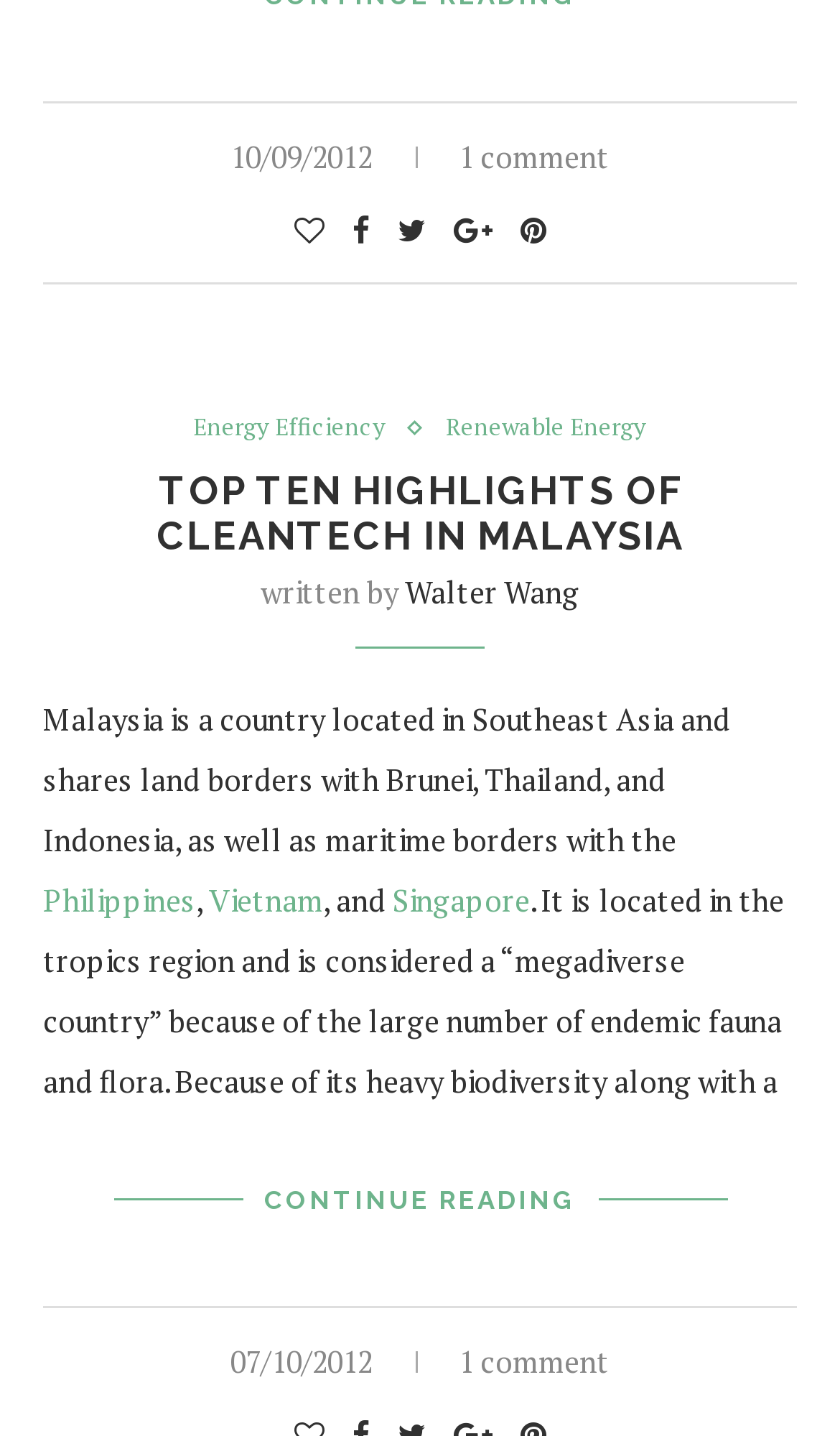Can you determine the bounding box coordinates of the area that needs to be clicked to fulfill the following instruction: "View comments"?

[0.546, 0.095, 0.726, 0.124]